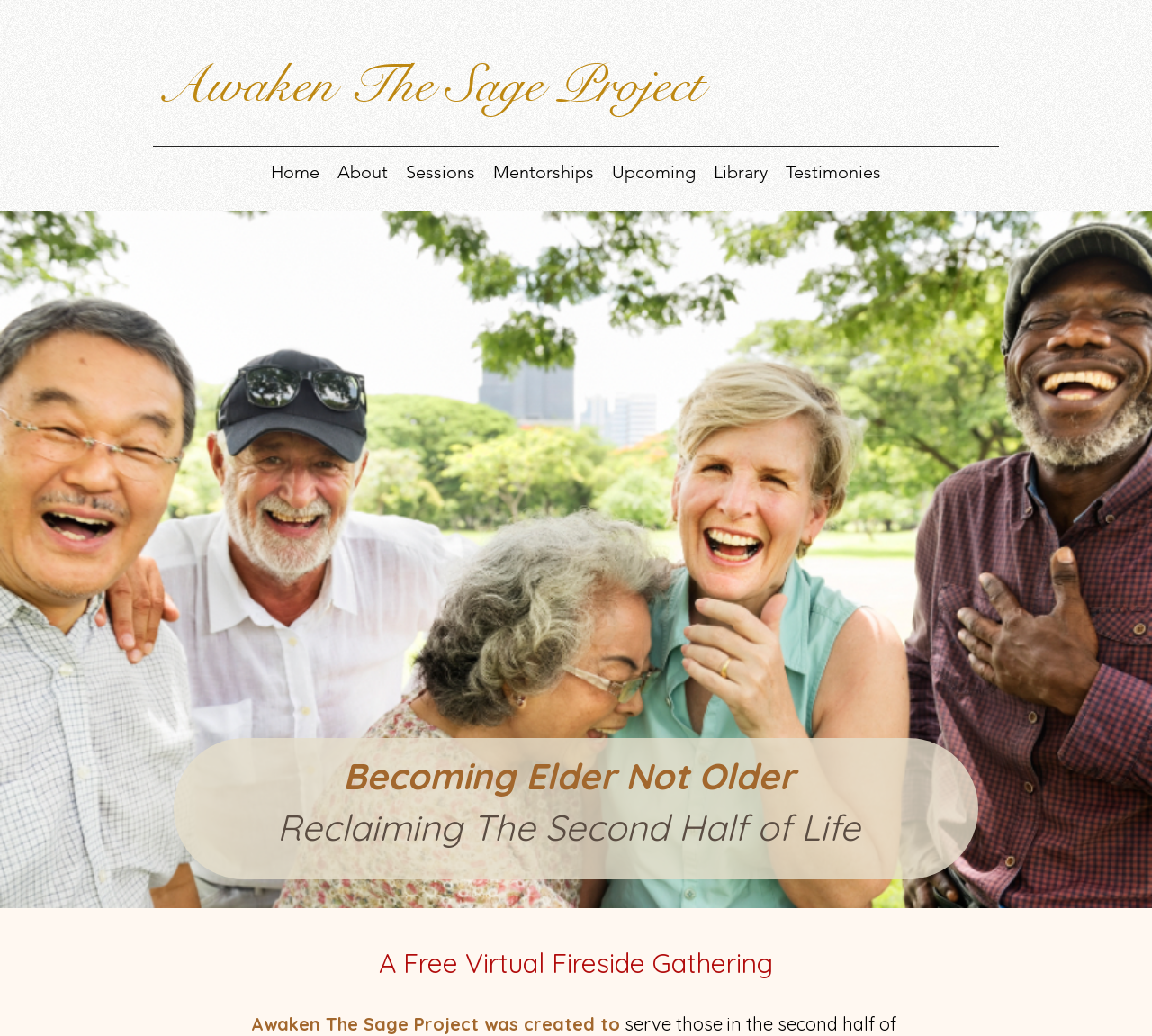What is the purpose of the Awaken The Sage Project?
Please provide a comprehensive answer to the question based on the webpage screenshot.

I found the answer by looking at the heading element with the text 'Becoming Elder Not Older Reclaiming The Second Half of Life' and the StaticText element with the text 'Awaken The Sage Project was created to', which suggests that the purpose of the Awaken The Sage Project is to reclaim the second half of life.